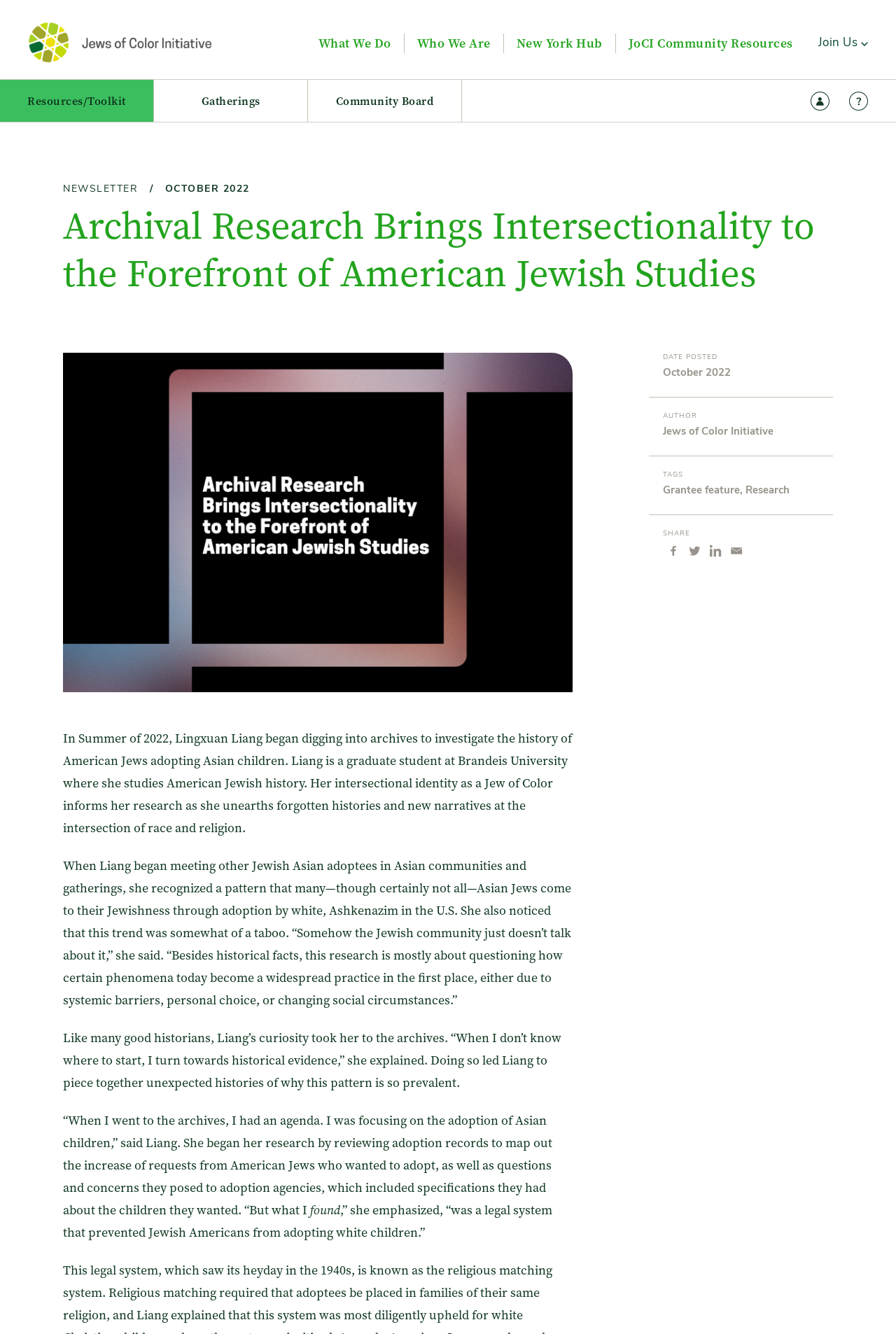Please determine the bounding box coordinates for the UI element described as: "Support".

[0.948, 0.069, 0.969, 0.083]